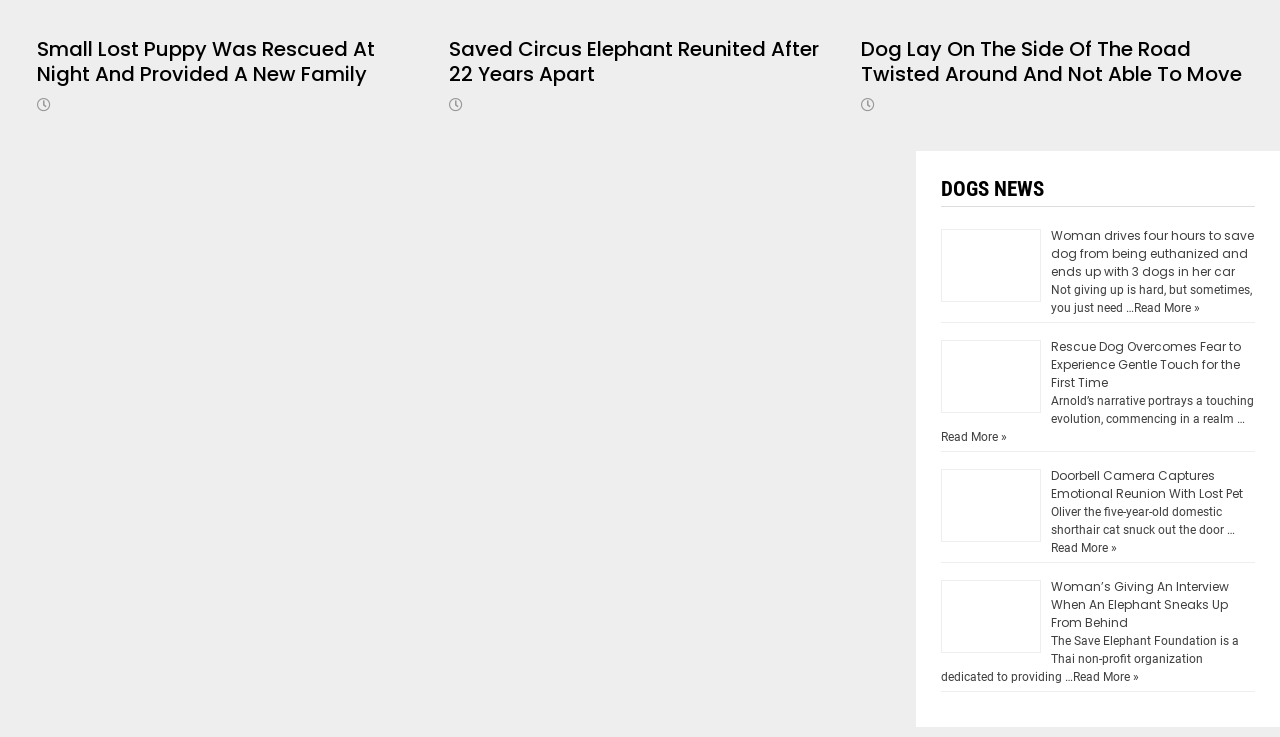Please analyze the image and provide a thorough answer to the question:
What is the position of the image 'Woman drives four hours to save dog from being euthanized and ends up with 3 dogs in her car'?

I determined the answer by analyzing the bounding box coordinates of the image [0.735, 0.311, 0.813, 0.409] and the heading [0.735, 0.309, 0.98, 0.382]. The y1 coordinate of the image is greater than the y1 coordinate of the heading, which suggests that the image is below the heading.